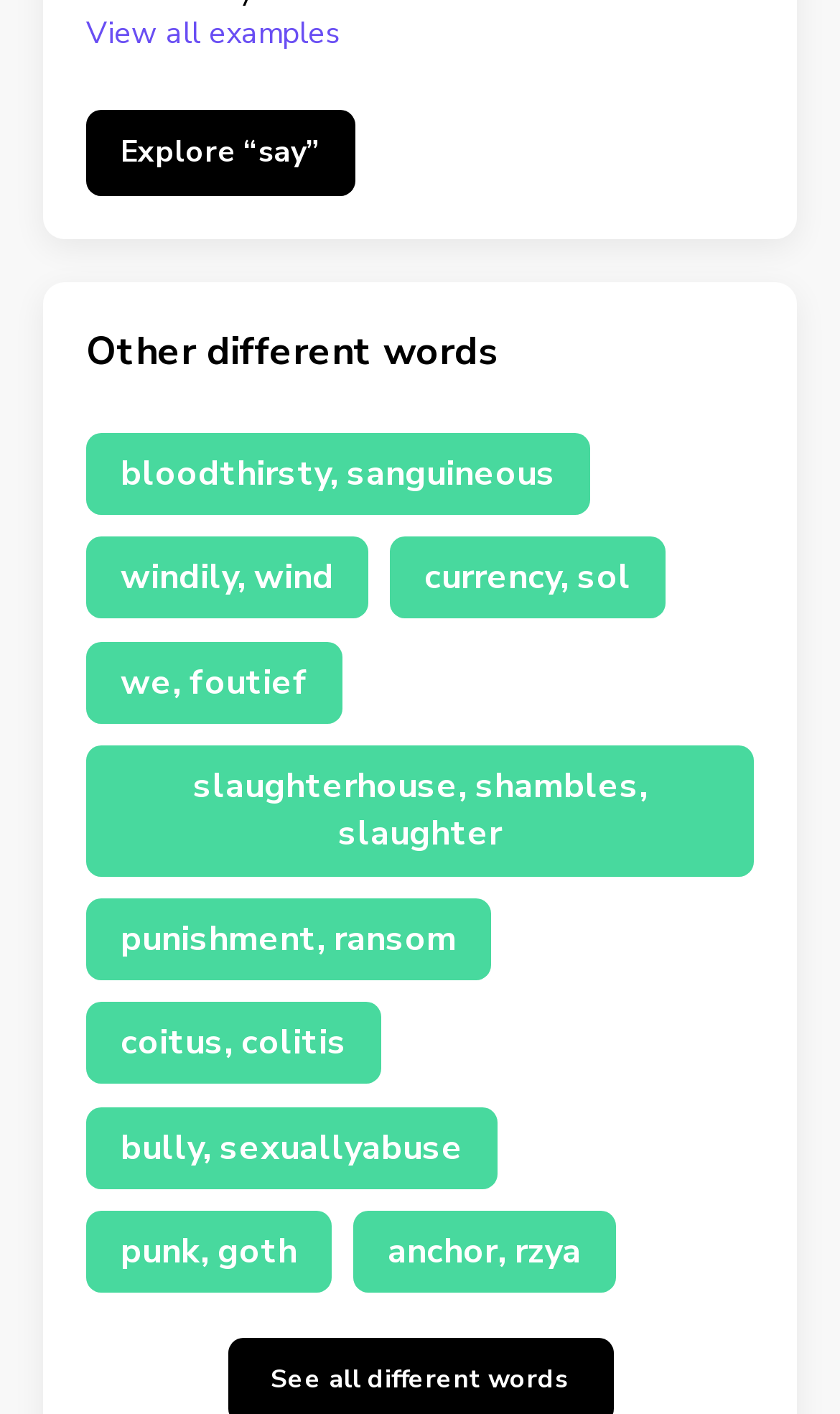Identify the bounding box coordinates of the region that needs to be clicked to carry out this instruction: "Check the meaning of 'bloodthirsty, sanguineous'". Provide these coordinates as four float numbers ranging from 0 to 1, i.e., [left, top, right, bottom].

[0.103, 0.306, 0.703, 0.365]